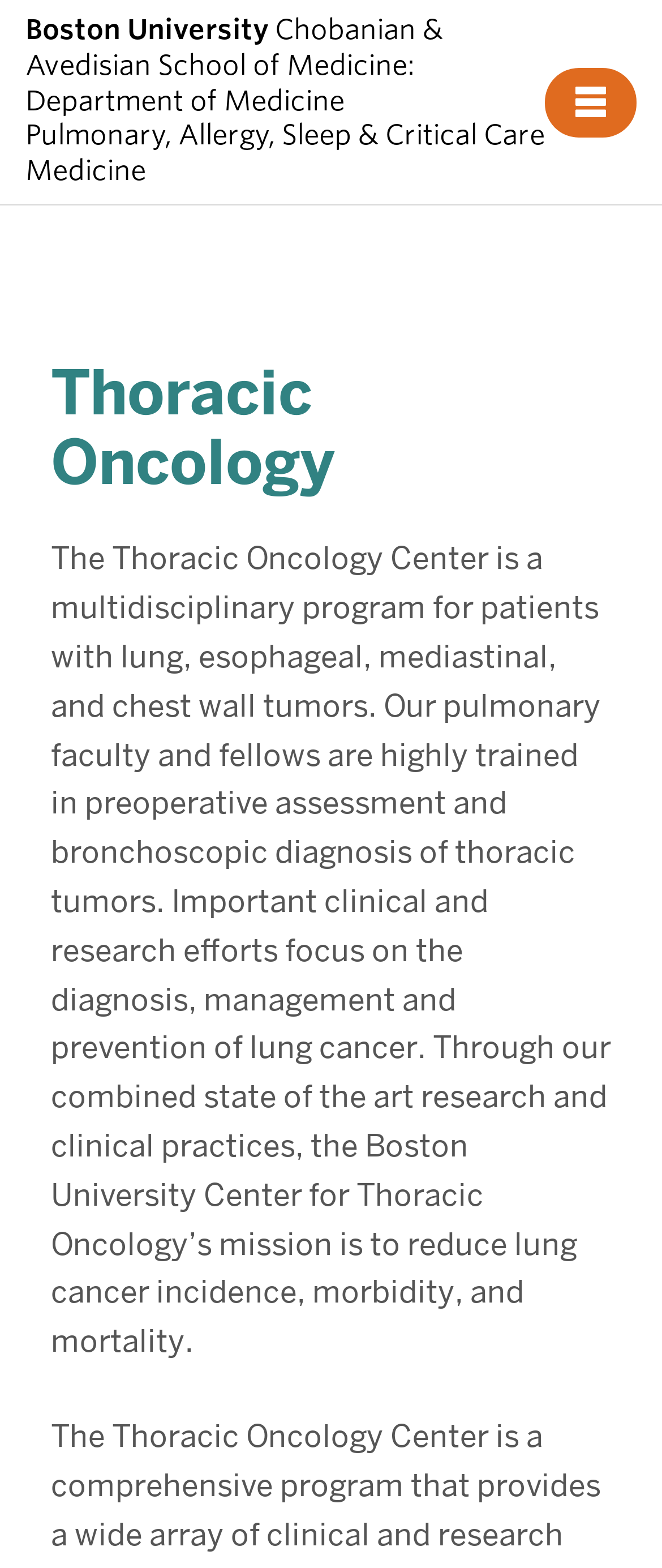Refer to the screenshot and answer the following question in detail:
What is the name of the department that the Thoracic Oncology Center is a part of?

I found the answer by looking at the link element with the text 'Boston University Chobanian & Avedisian School of Medicine: Department of Medicine Pulmonary, Allergy, Sleep & Critical Care Medicine' which is a part of the webpage's content.